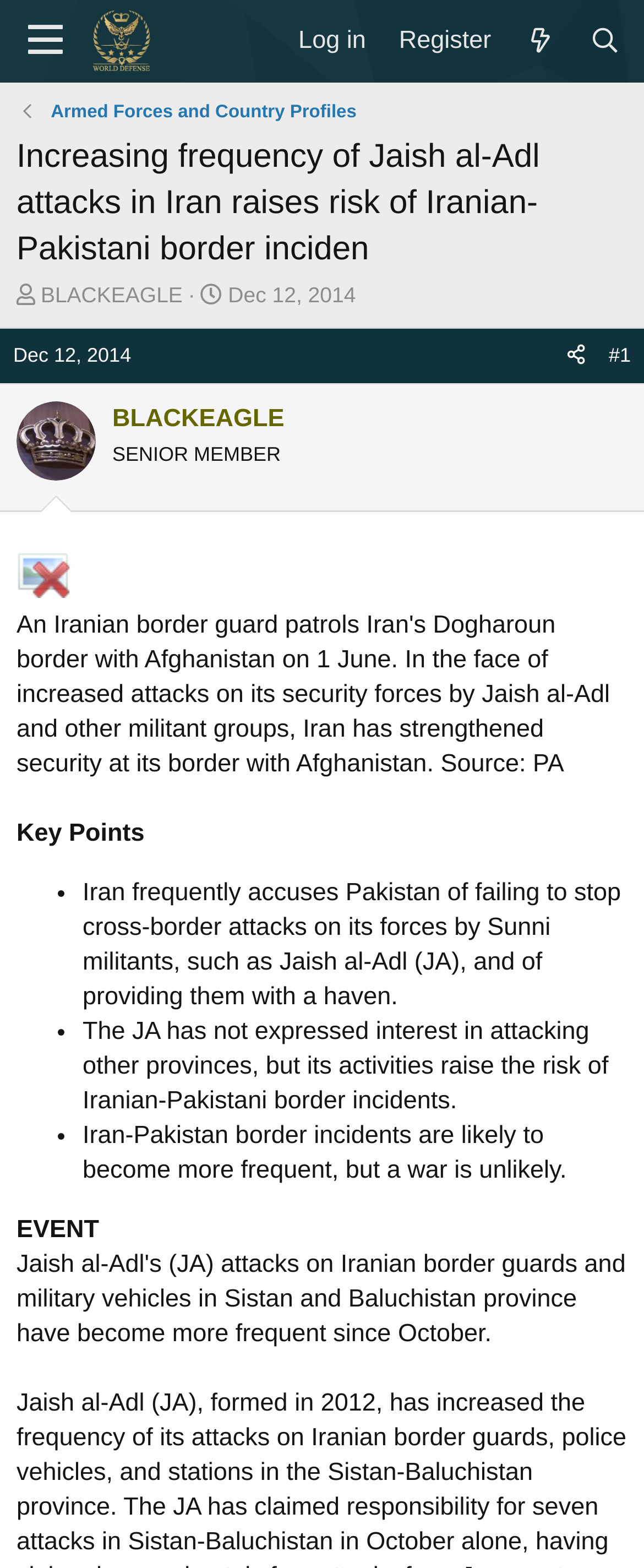What is the name of the image below the 'SENIOR MEMBER' heading?
Please provide a single word or phrase as your answer based on the screenshot.

1572665_-_main.jpg